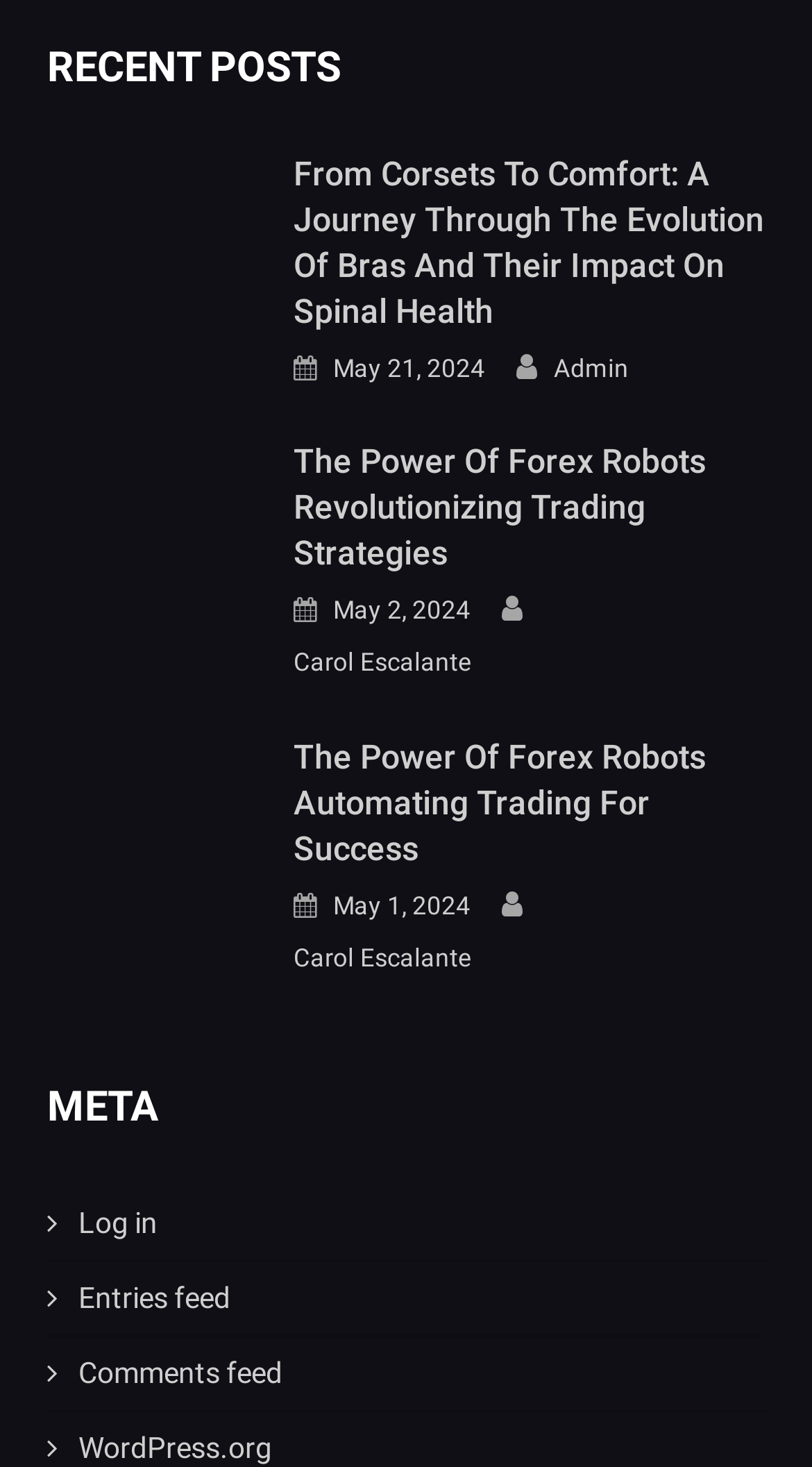Please locate the bounding box coordinates of the element that needs to be clicked to achieve the following instruction: "View entries feed". The coordinates should be four float numbers between 0 and 1, i.e., [left, top, right, bottom].

[0.058, 0.86, 0.942, 0.911]